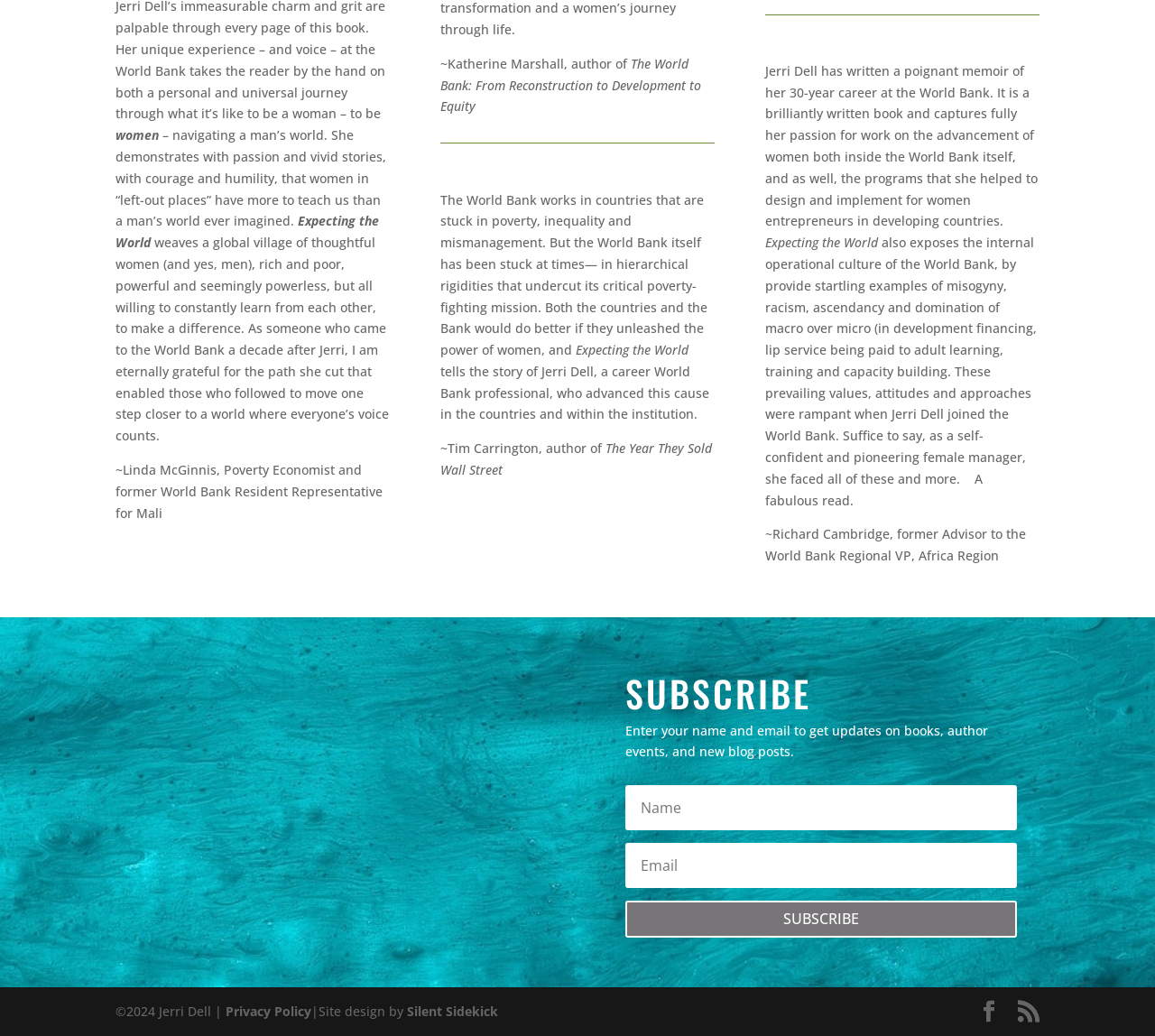What organization is Jerri Dell associated with? From the image, respond with a single word or brief phrase.

The World Bank